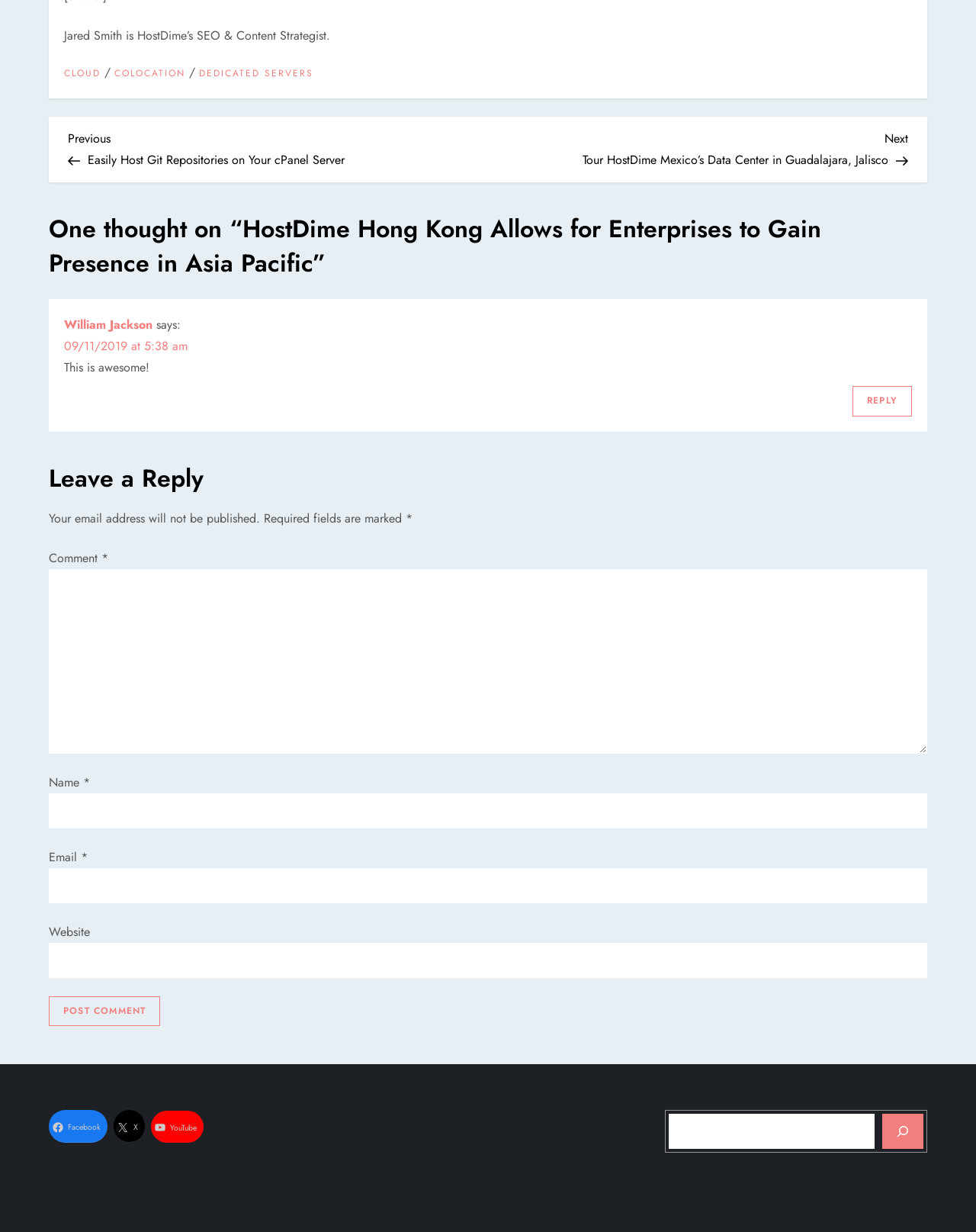Using the provided element description: "William Jackson", identify the bounding box coordinates. The coordinates should be four floats between 0 and 1 in the order [left, top, right, bottom].

[0.066, 0.257, 0.156, 0.271]